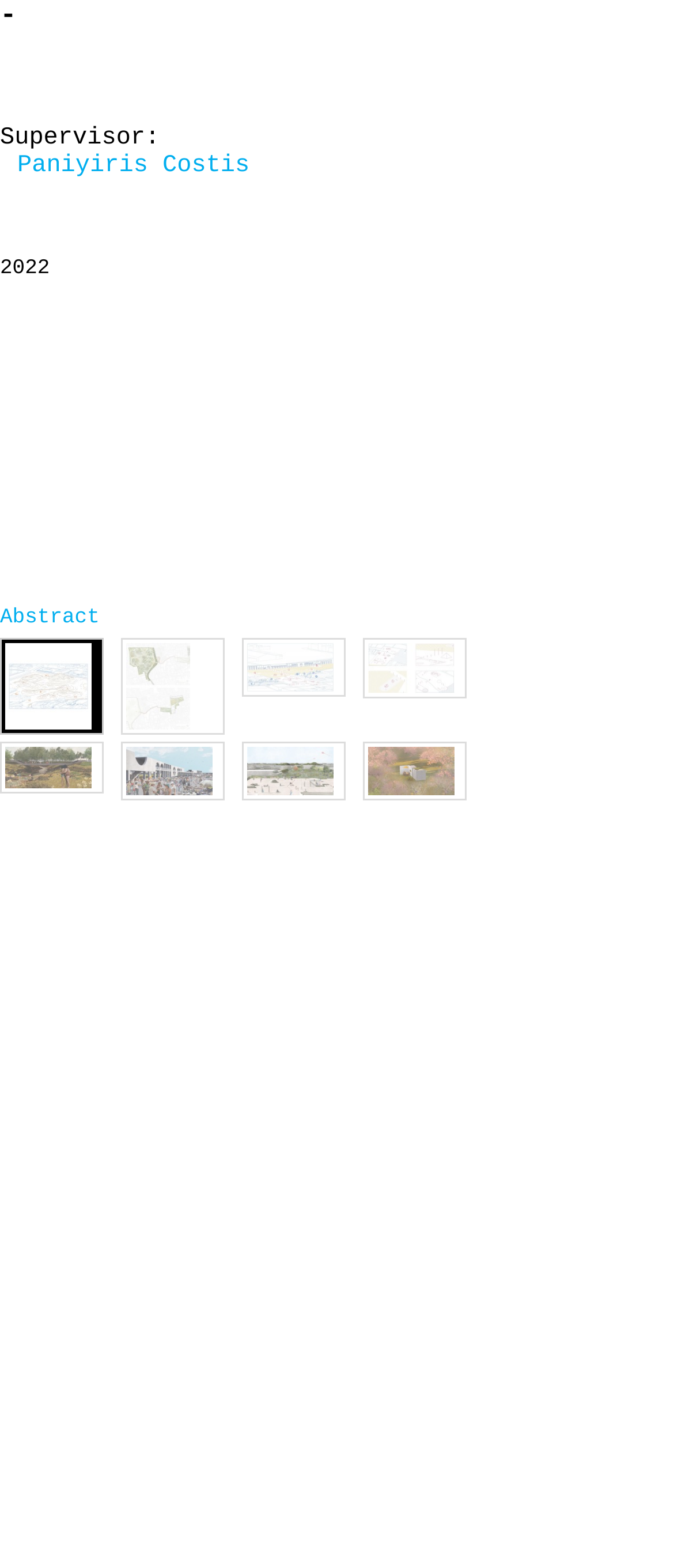Craft a detailed narrative of the webpage's structure and content.

The webpage is titled "UGCourseProject" and appears to be a project showcase page. At the top-left corner, there is a hyphen symbol. Below it, the supervisor's name "Paniyiris Costis" is mentioned, followed by the year "2022" on the same line. 

The main content of the page is divided into sections, with the first section titled "Abstract". This section contains five links, each accompanied by an image. The links are arranged horizontally, with the first link located at the top-left corner of the section, and the subsequent links placed to its right. The images associated with each link are small and positioned to the left of their corresponding links.

Below the "Abstract" section, there is another section with five more links, each accompanied by an image, similar to the previous section. These links are also arranged horizontally, with the first link located at the top-left corner of the section, and the subsequent links placed to its right. The images associated with each link are small and positioned to the left of their corresponding links.